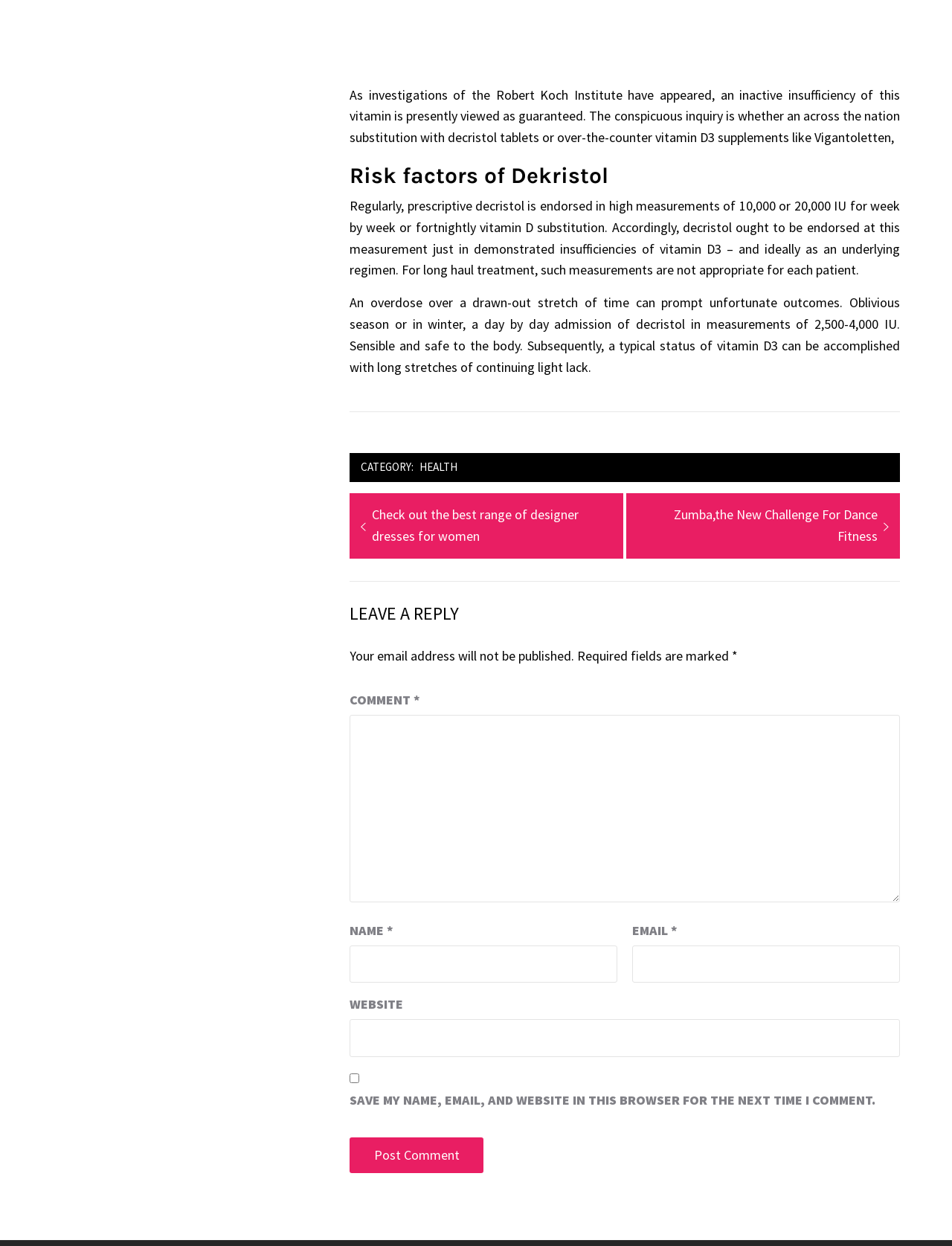What is the text of the link above the 'LEAVE A REPLY' heading?
Please answer the question as detailed as possible.

I determined the text of the link by looking at the navigation section of the webpage, where I found a link with the given text above the 'LEAVE A REPLY' heading.